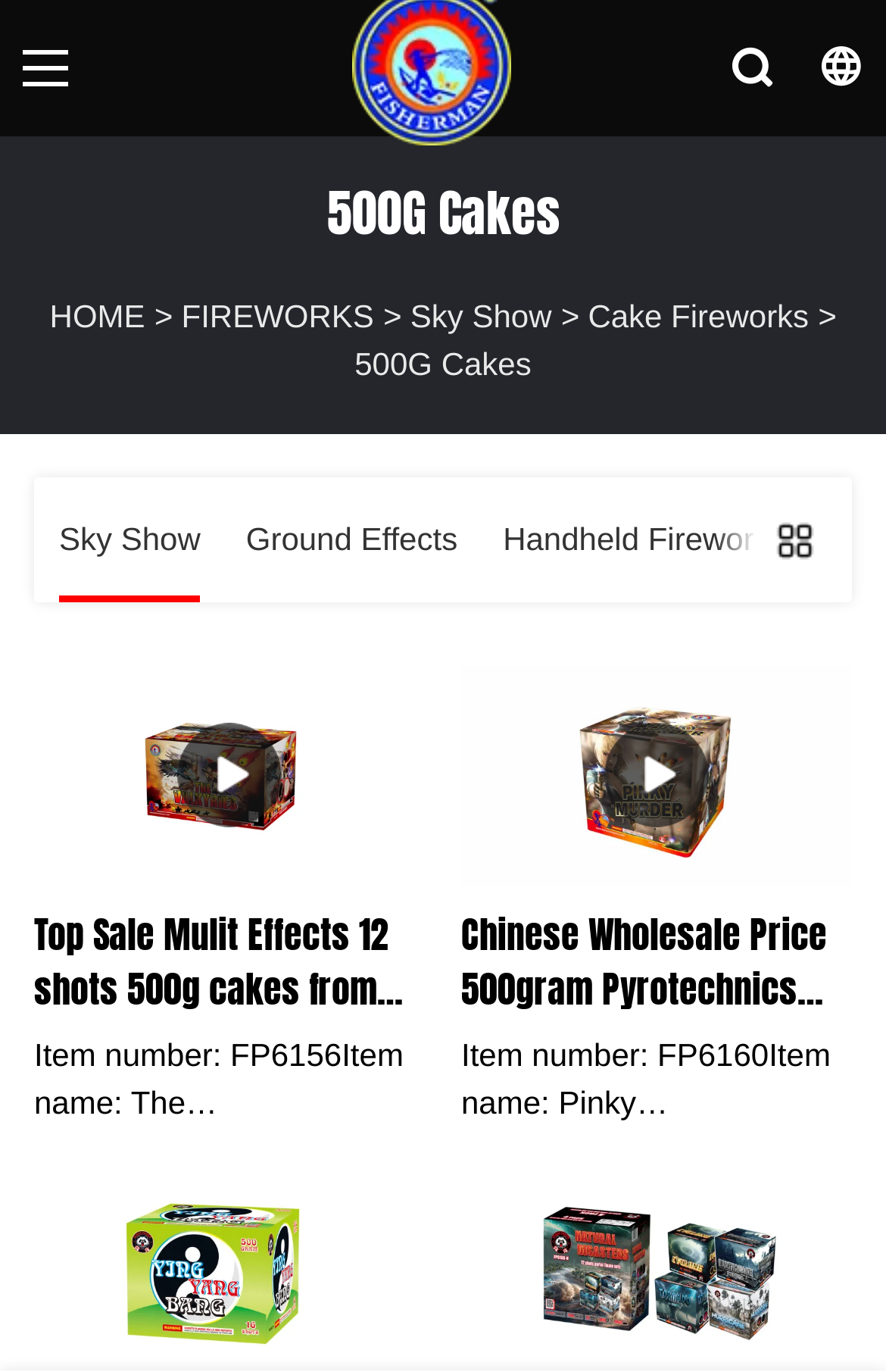How many products are listed on this page?
Provide a detailed and extensive answer to the question.

I counted the number of product links on the page, and there are two products listed: 'Top Sale Mulit Effects 12 shots 500g cakes from China' and 'Chinese Wholesale Price 500gram Pyrotechnics Customized Fireworks For Sales'.